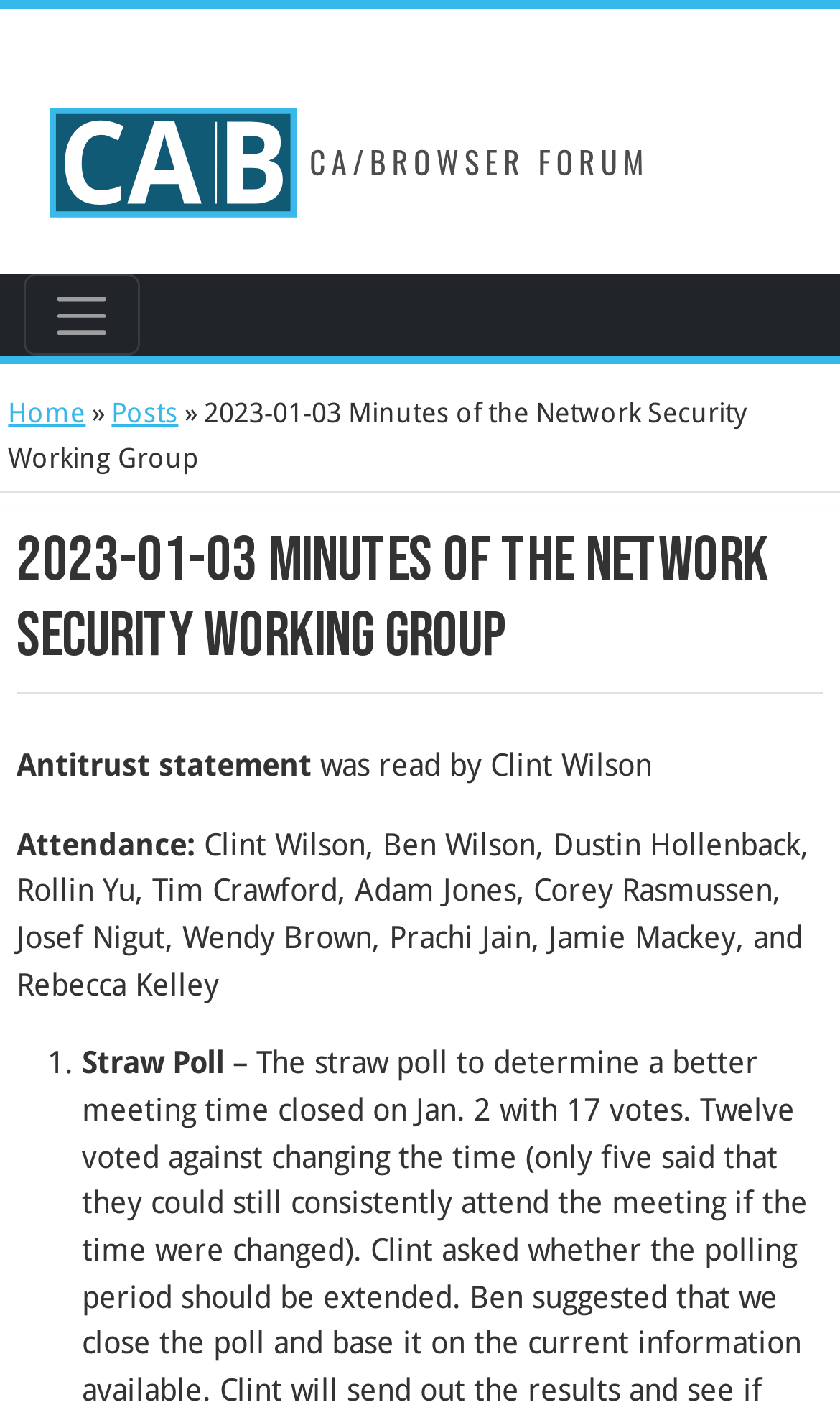How many attendees are listed?
Make sure to answer the question with a detailed and comprehensive explanation.

I counted the number of attendees listed in the static text element 'Clint Wilson, Ben Wilson, Dustin Hollenback, Rollin Yu, Tim Crawford, Adam Jones, Corey Rasmussen, Josef Nigut, Wendy Brown, Prachi Jain, Jamie Mackey, and Rebecca Kelley'.